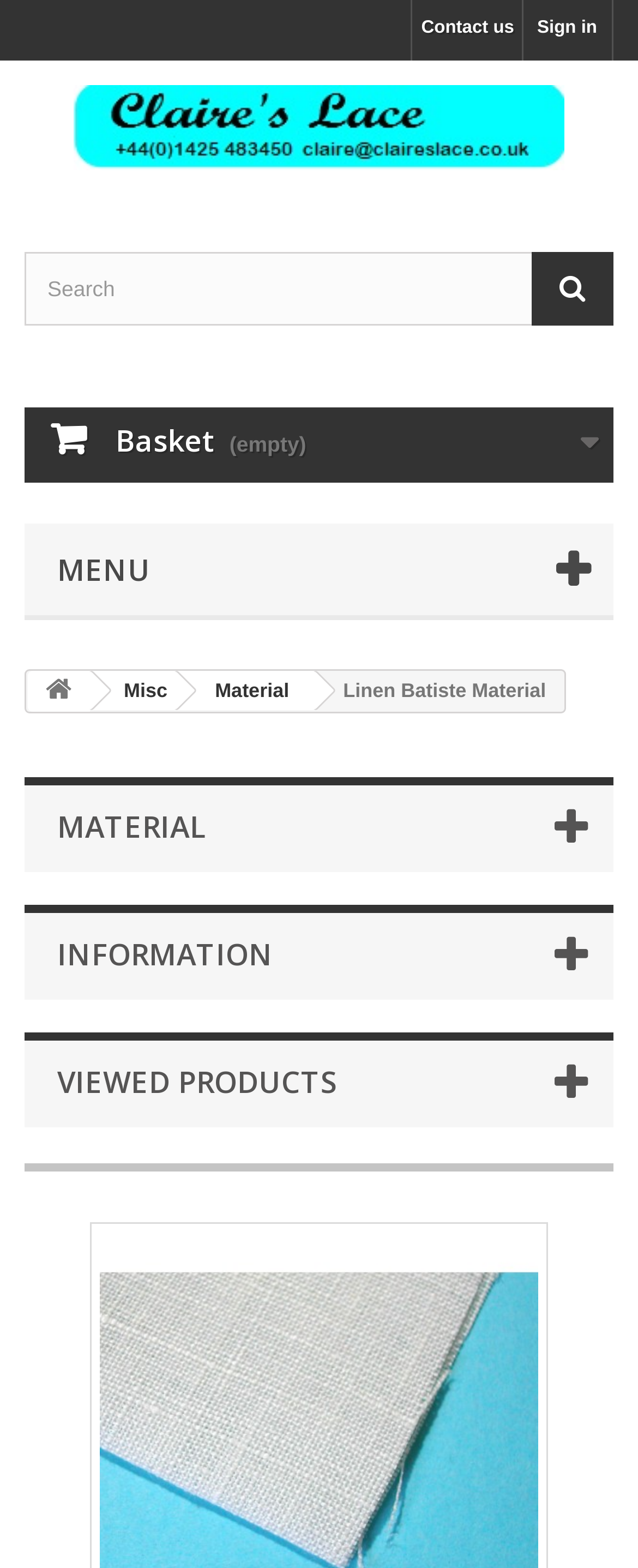Find and indicate the bounding box coordinates of the region you should select to follow the given instruction: "Get information".

[0.09, 0.596, 0.428, 0.621]